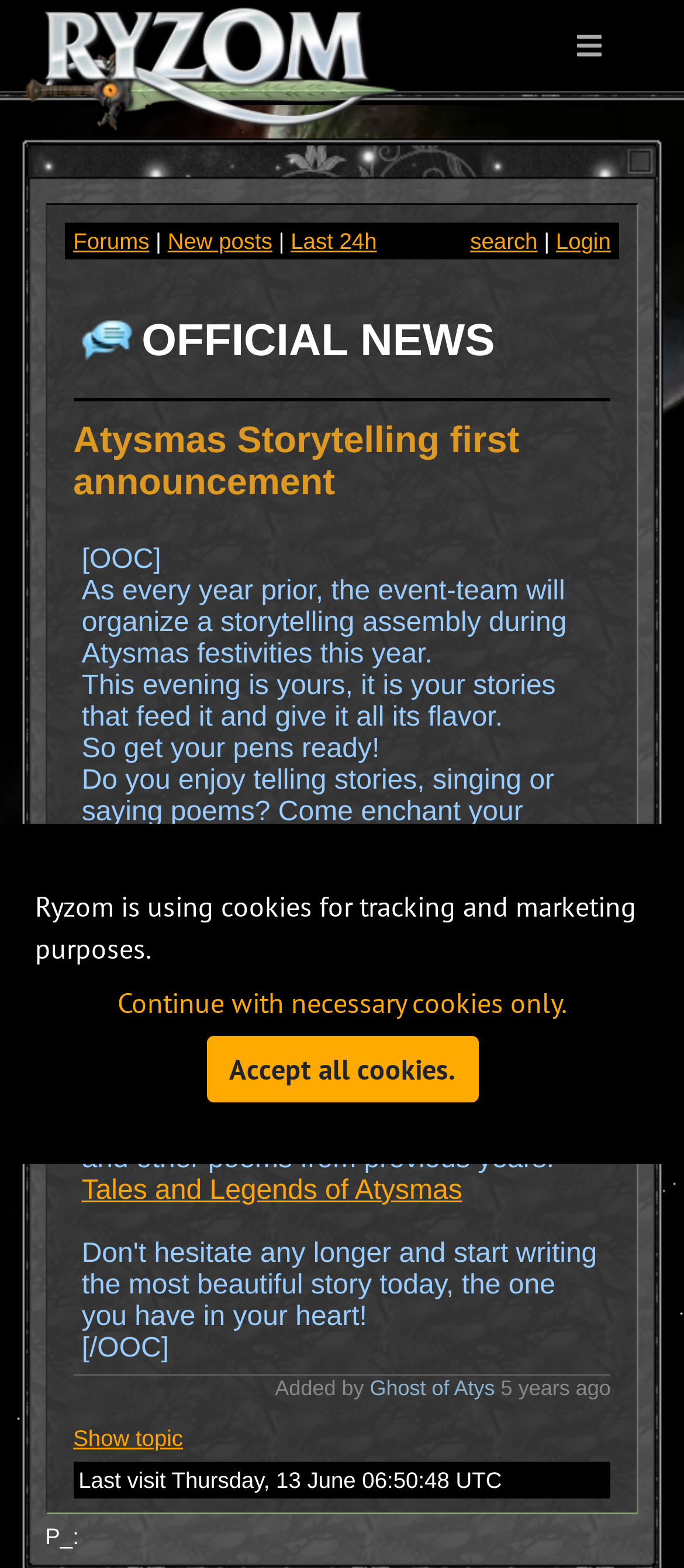What is the event being organized during Atysmas festivities?
Provide a thorough and detailed answer to the question.

I found the answer by reading the text content of the webpage, specifically the sentence 'As every year prior, the event-team will organize a storytelling assembly during Atysmas festivities this year.' This sentence clearly states the event being organized.